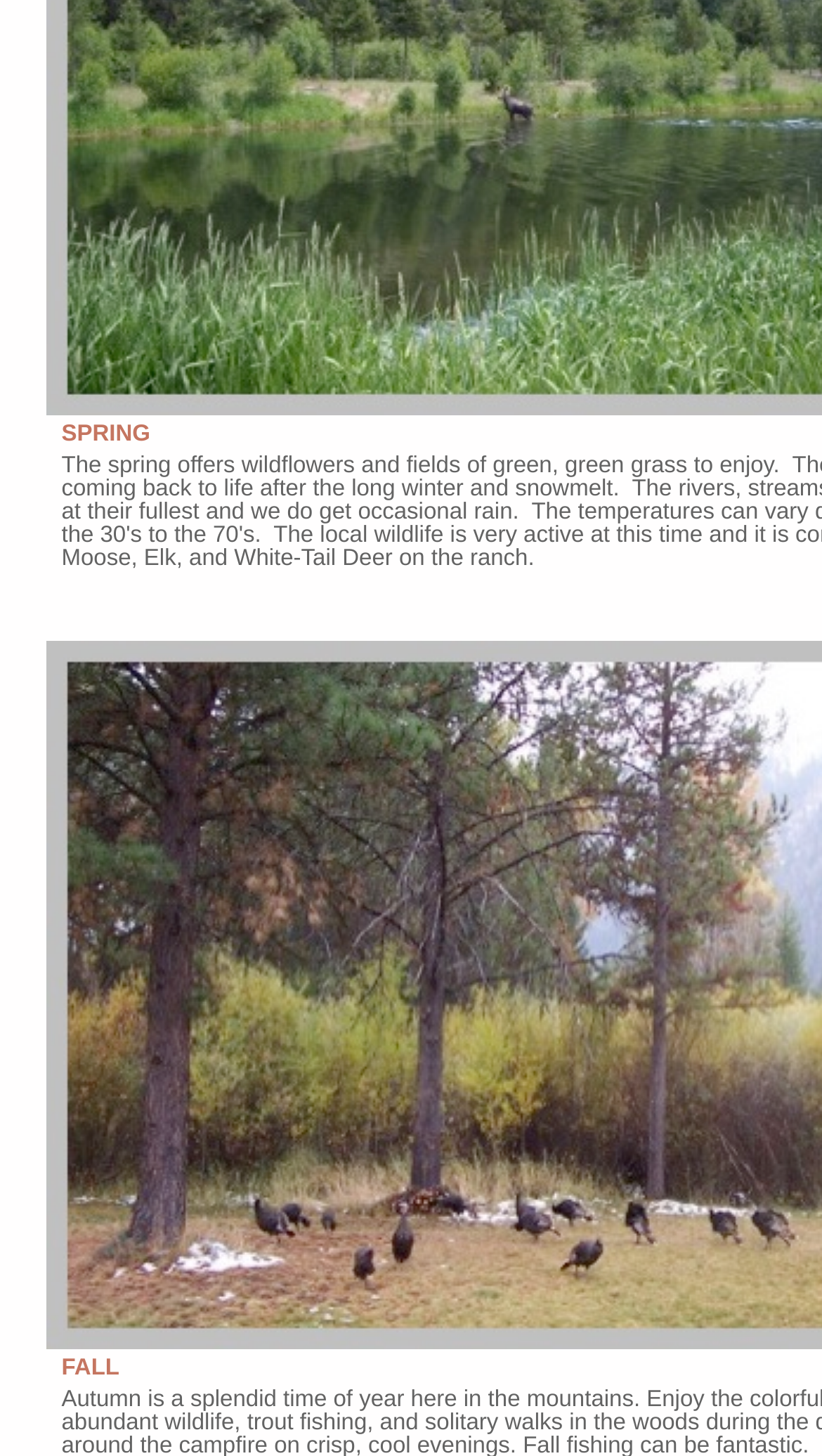Locate the bounding box coordinates of the UI element described by: "FALL". The bounding box coordinates should consist of four float numbers between 0 and 1, i.e., [left, top, right, bottom].

[0.075, 0.931, 0.145, 0.948]